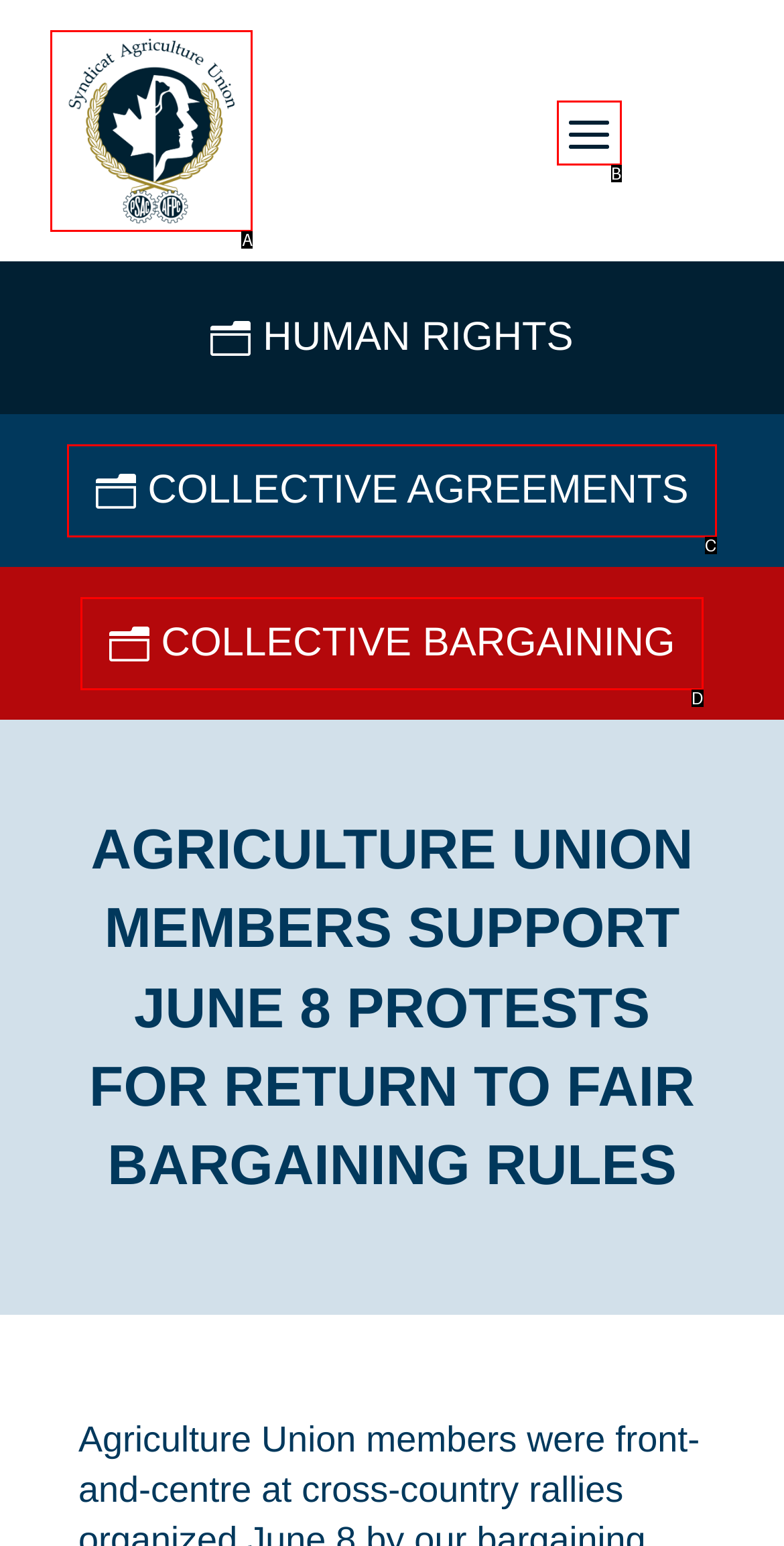Choose the option that matches the following description: aria-label="Menu"
Reply with the letter of the selected option directly.

B